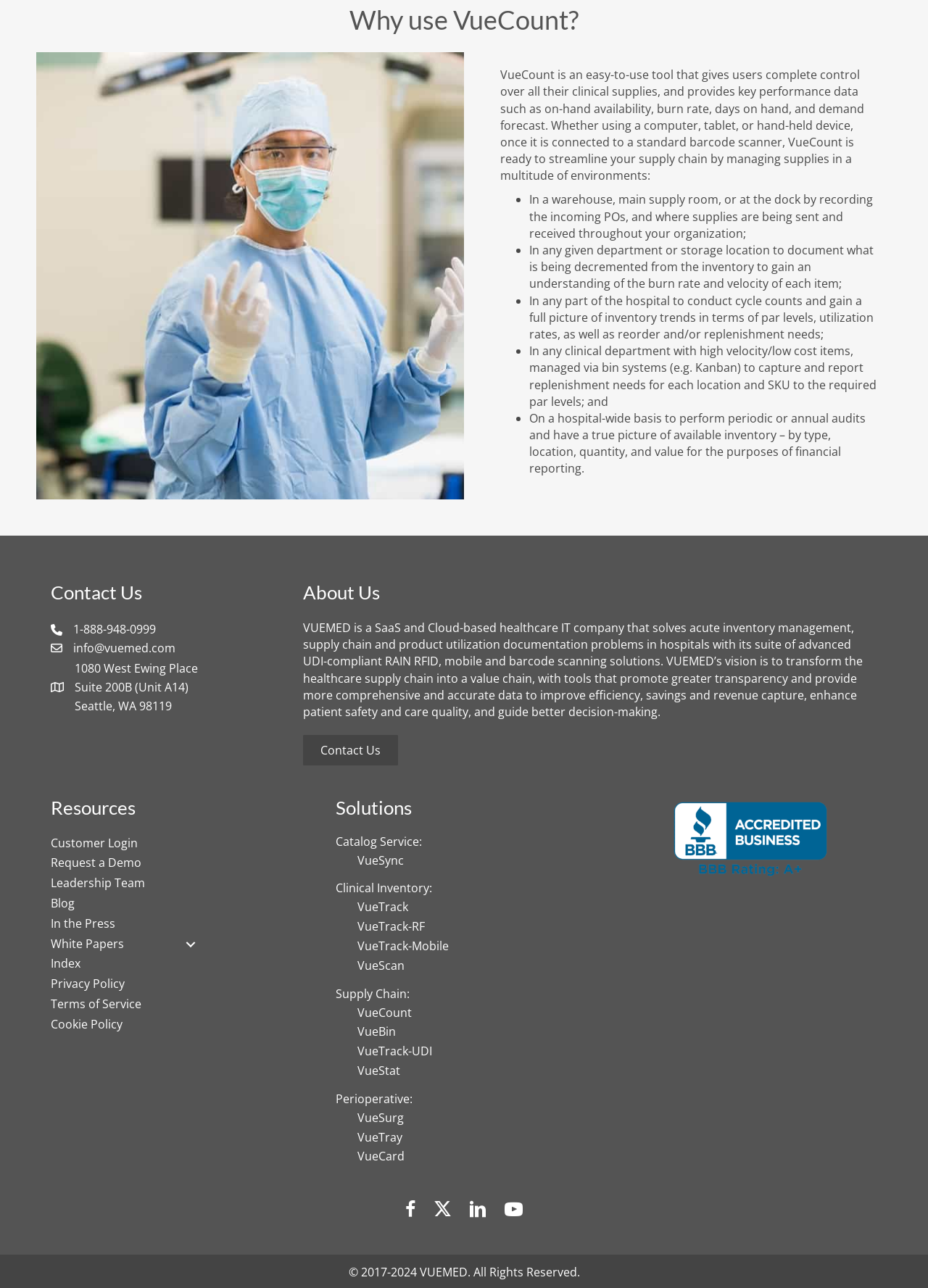Please identify the bounding box coordinates of the area that needs to be clicked to fulfill the following instruction: "Learn about VueMed."

[0.327, 0.481, 0.535, 0.494]